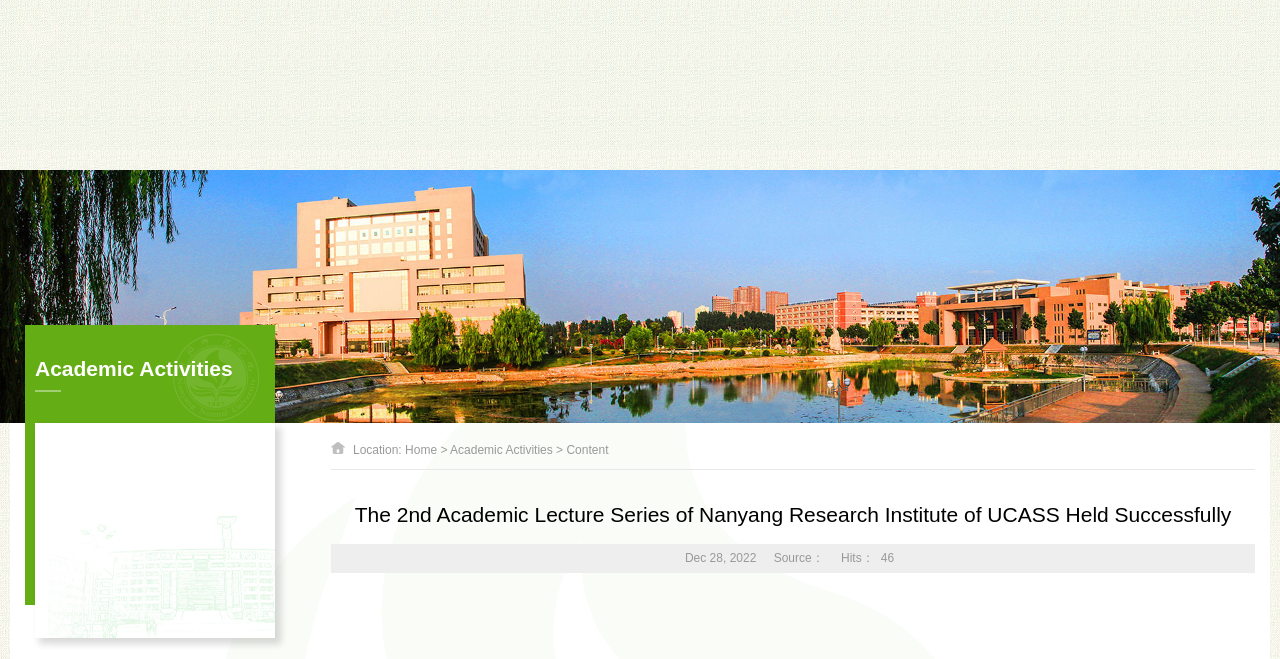What is the purpose of the button with the text 'Previous'?
Give a one-word or short phrase answer based on the image.

Navigate to previous page